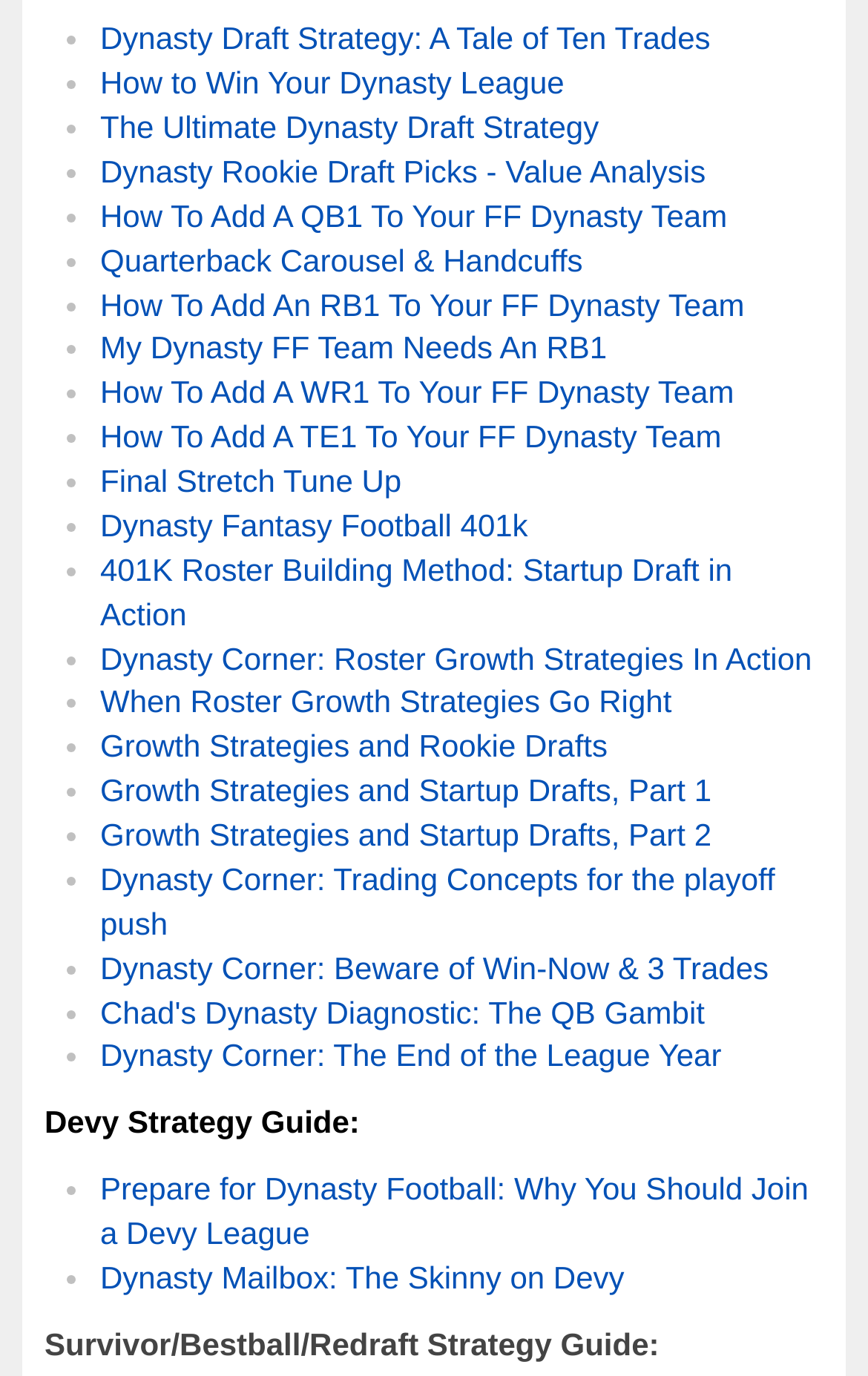Please find the bounding box coordinates of the element's region to be clicked to carry out this instruction: "Explore 'Dynasty Rookie Draft Picks - Value Analysis'".

[0.115, 0.111, 0.813, 0.137]